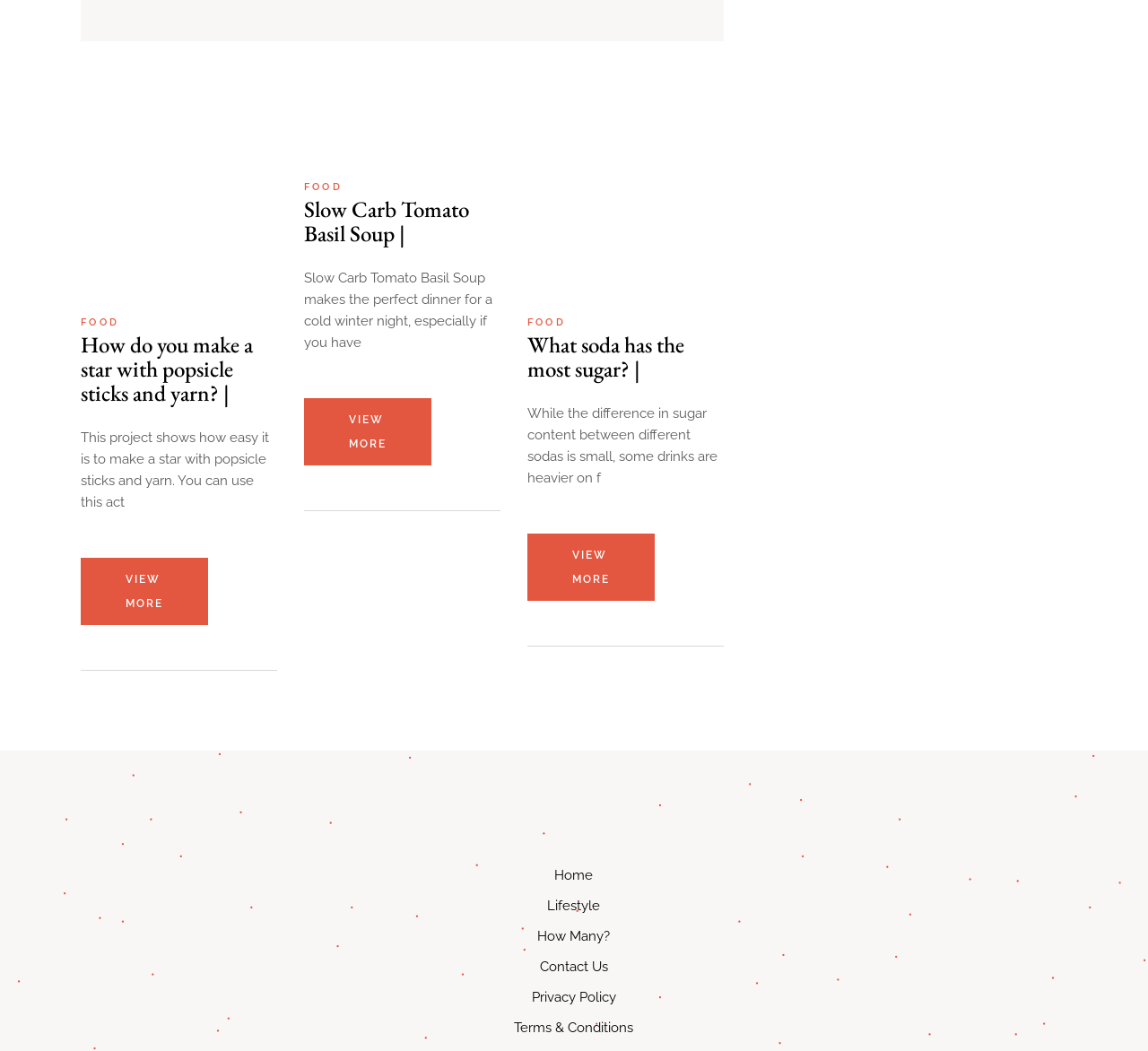Utilize the information from the image to answer the question in detail:
What is the purpose of the 'VIEW MORE' links?

The 'VIEW MORE' links are present at the end of each article, which suggests that they are used to view more of the article, likely to read the full content or to access additional information.